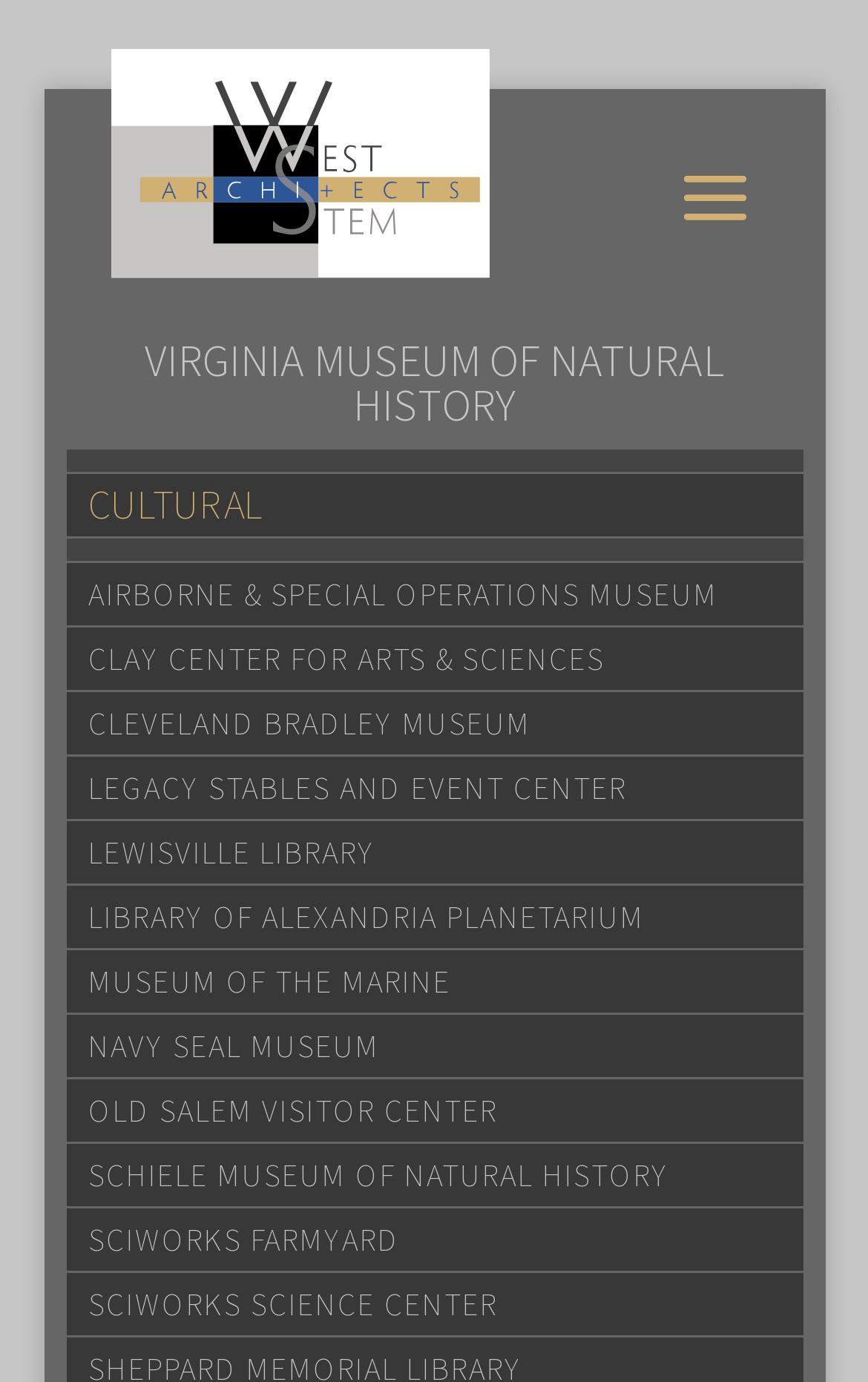Please determine the bounding box coordinates of the element to click in order to execute the following instruction: "Learn about VIRGINIA MUSEUM OF NATURAL HISTORY". The coordinates should be four float numbers between 0 and 1, specified as [left, top, right, bottom].

[0.05, 0.245, 0.95, 0.325]